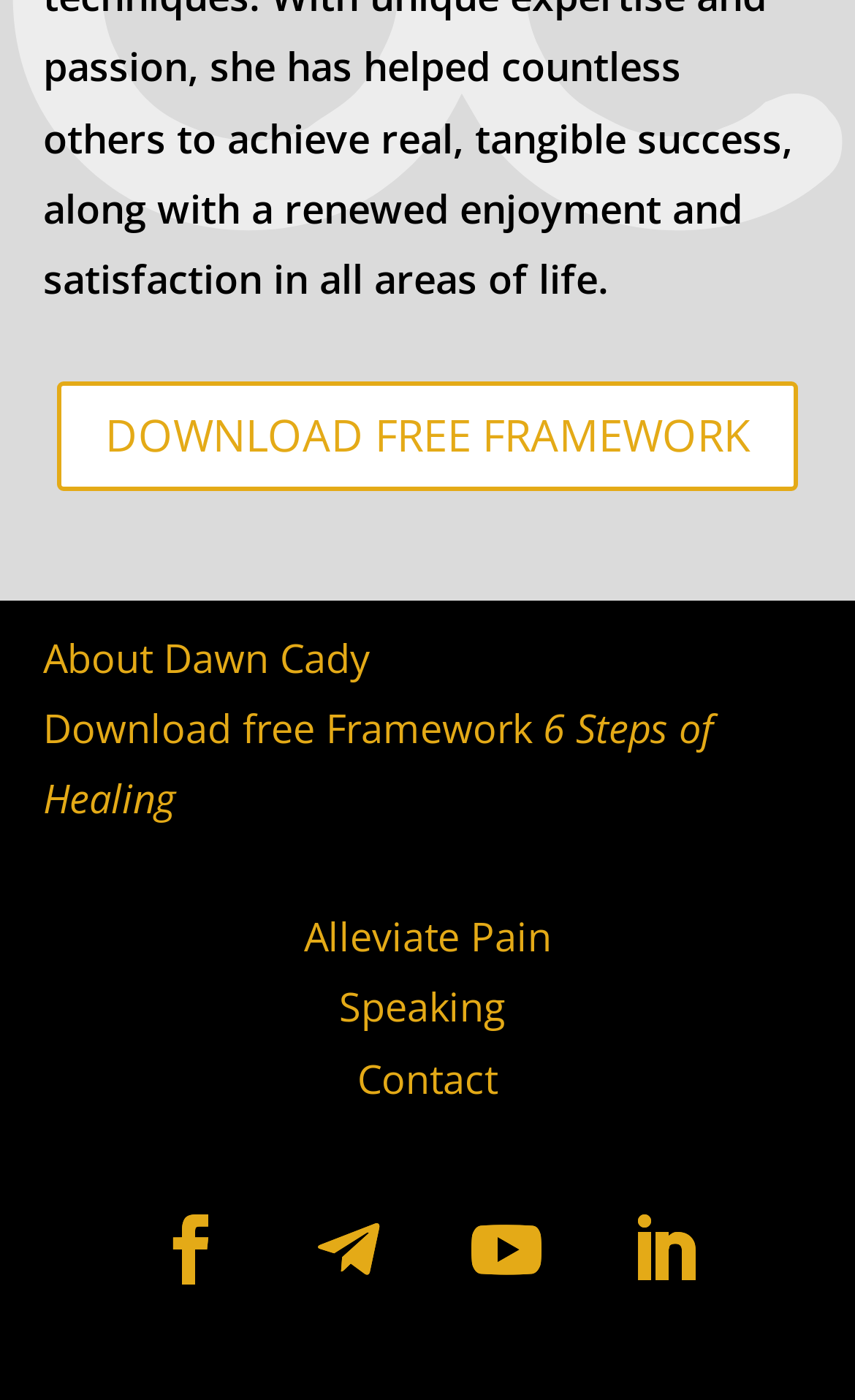Use a single word or phrase to answer this question: 
What is the name of the author mentioned on the webpage?

Dawn Cady